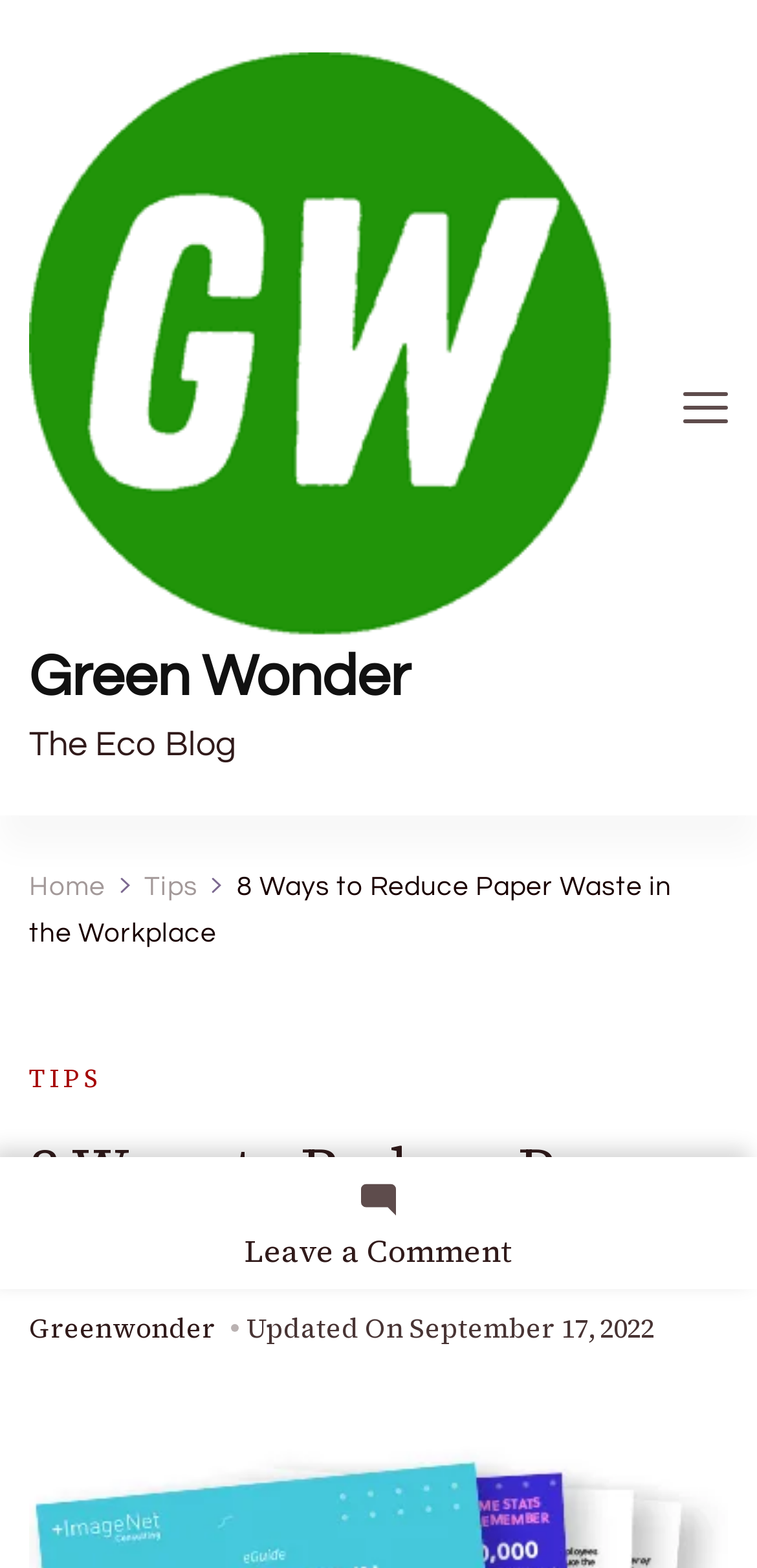Use a single word or phrase to answer this question: 
How many links are there in the top navigation bar?

3